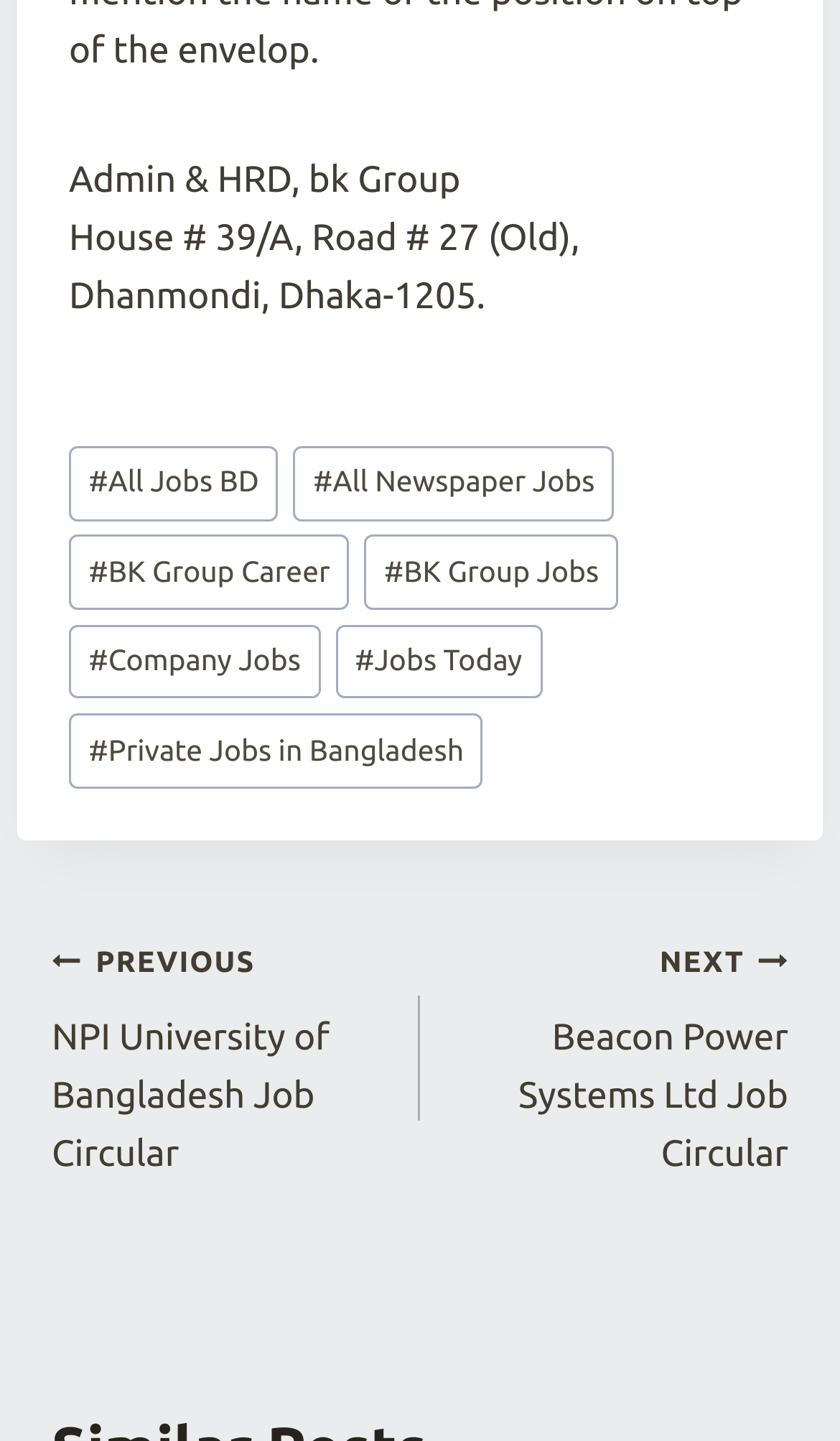Pinpoint the bounding box coordinates of the area that must be clicked to complete this instruction: "View previous job circular".

[0.062, 0.647, 0.5, 0.822]